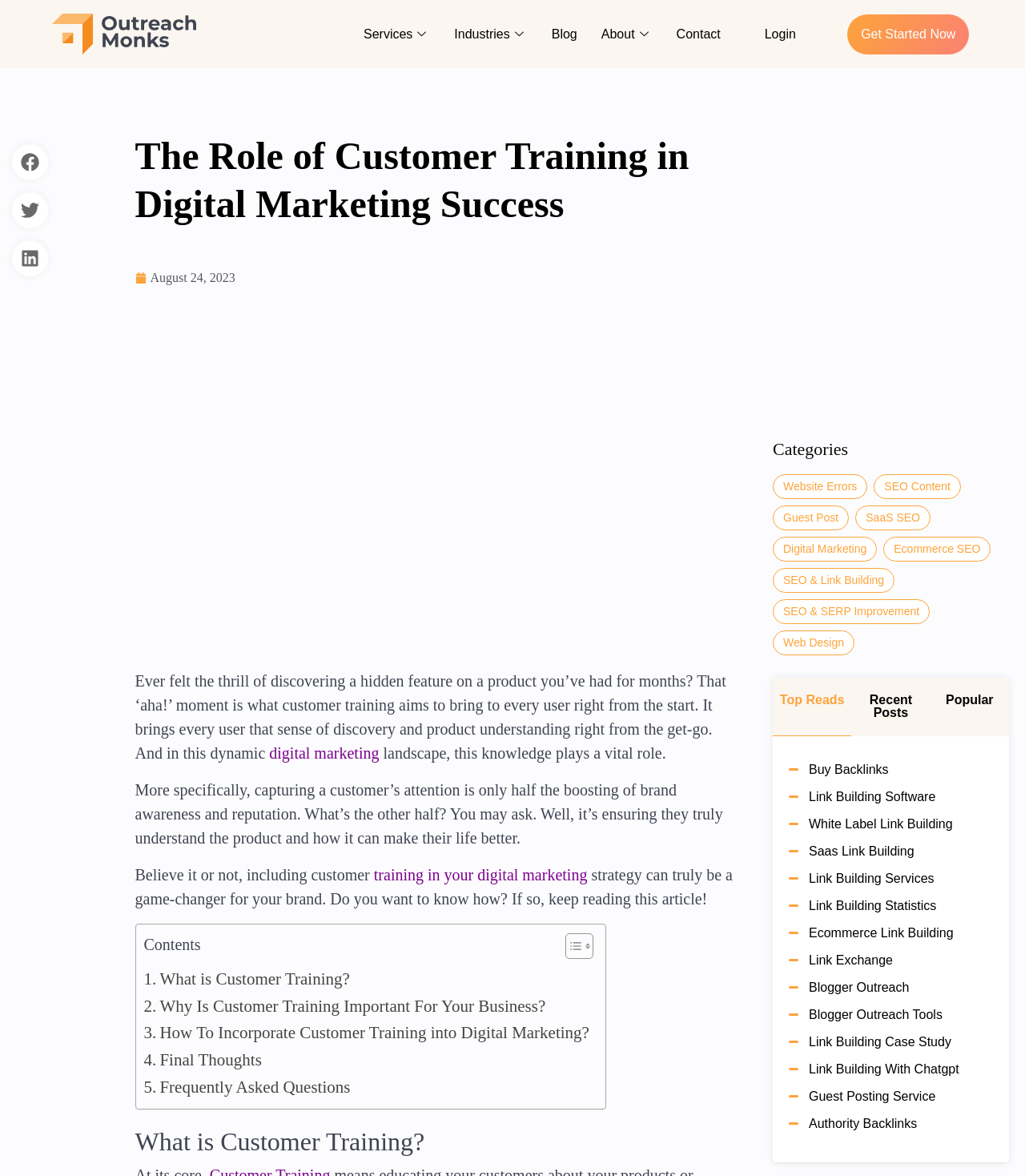Pinpoint the bounding box coordinates of the area that must be clicked to complete this instruction: "Toggle the table of content".

[0.54, 0.793, 0.575, 0.822]